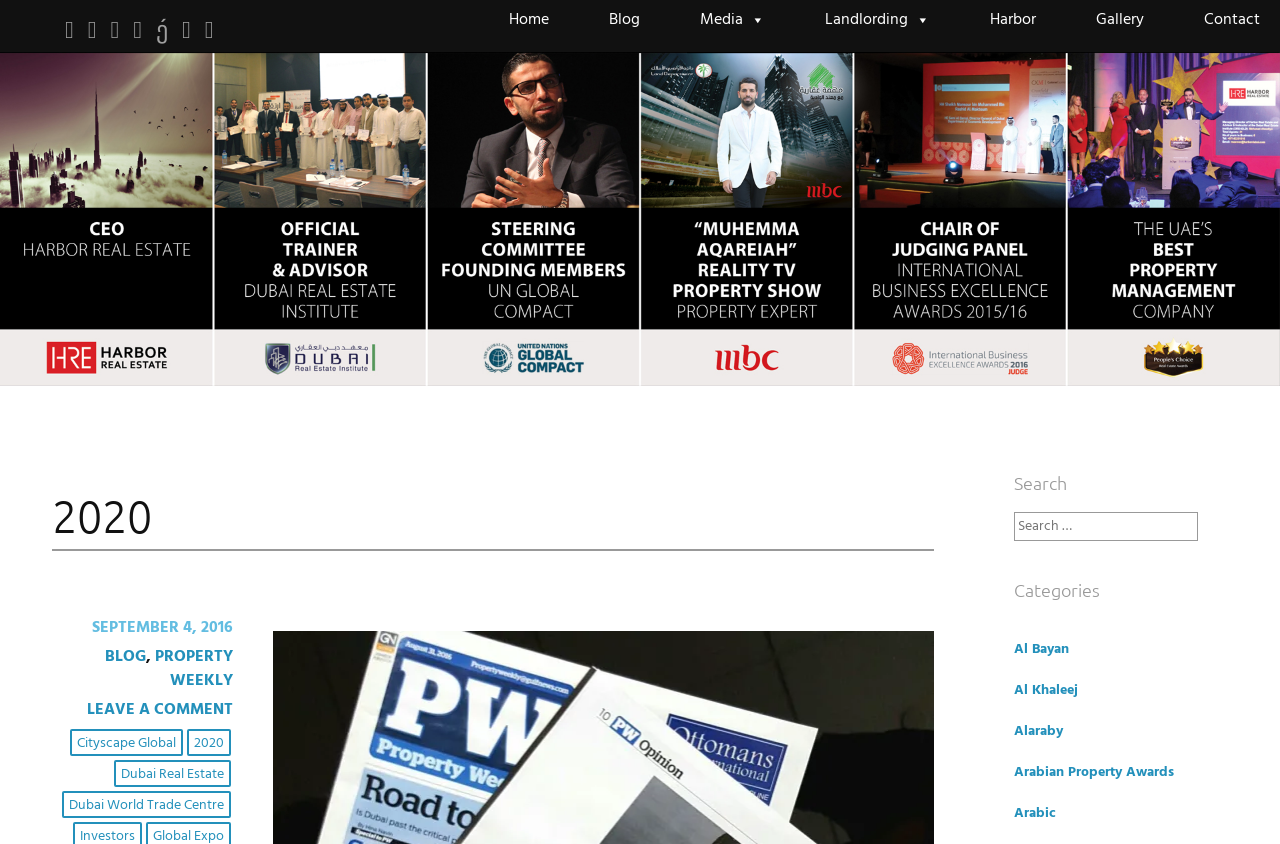Please specify the bounding box coordinates of the clickable section necessary to execute the following command: "View Media".

[0.516, 0.0, 0.613, 0.047]